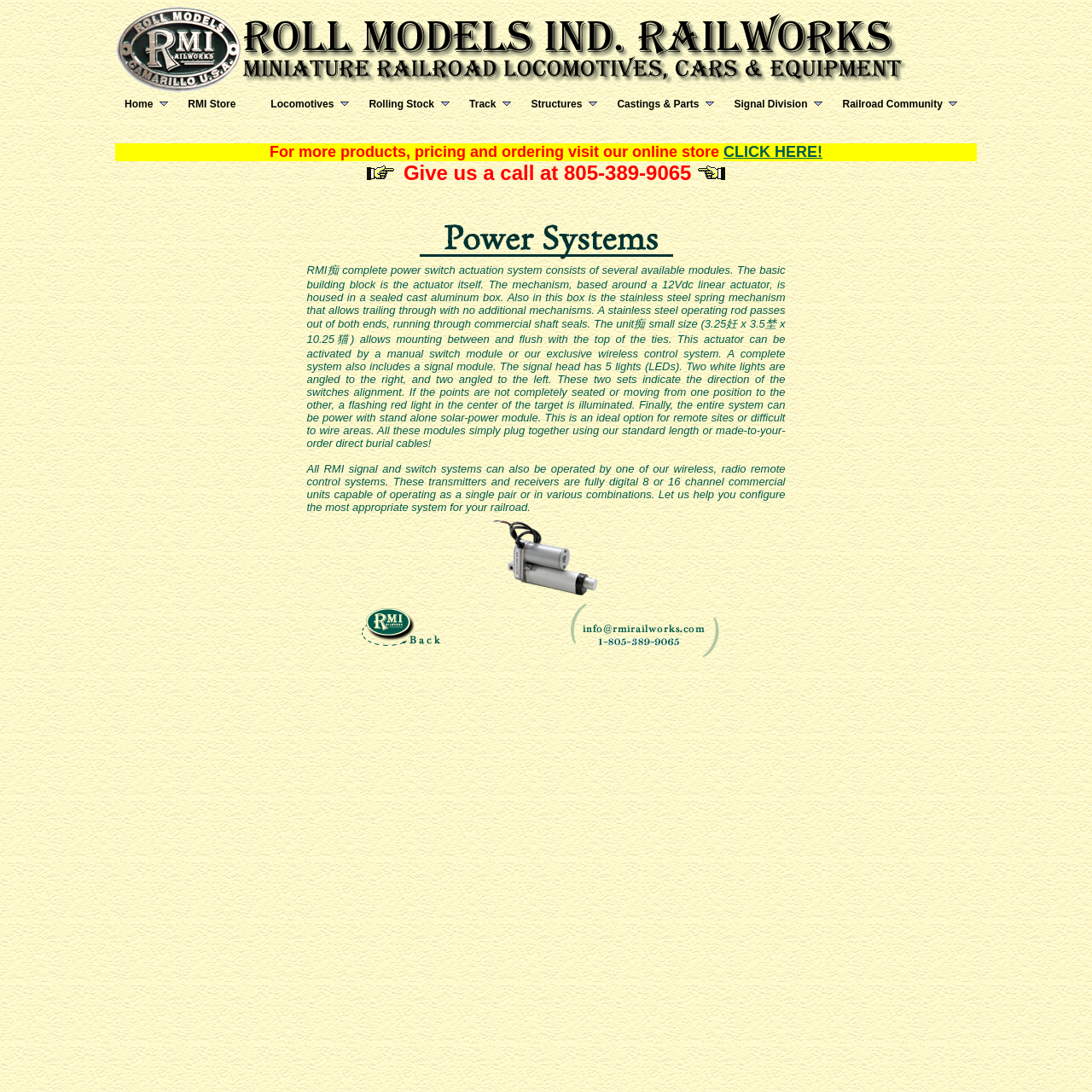Could you locate the bounding box coordinates for the section that should be clicked to accomplish this task: "Learn more about RMI's power switch actuation system".

[0.281, 0.241, 0.719, 0.47]